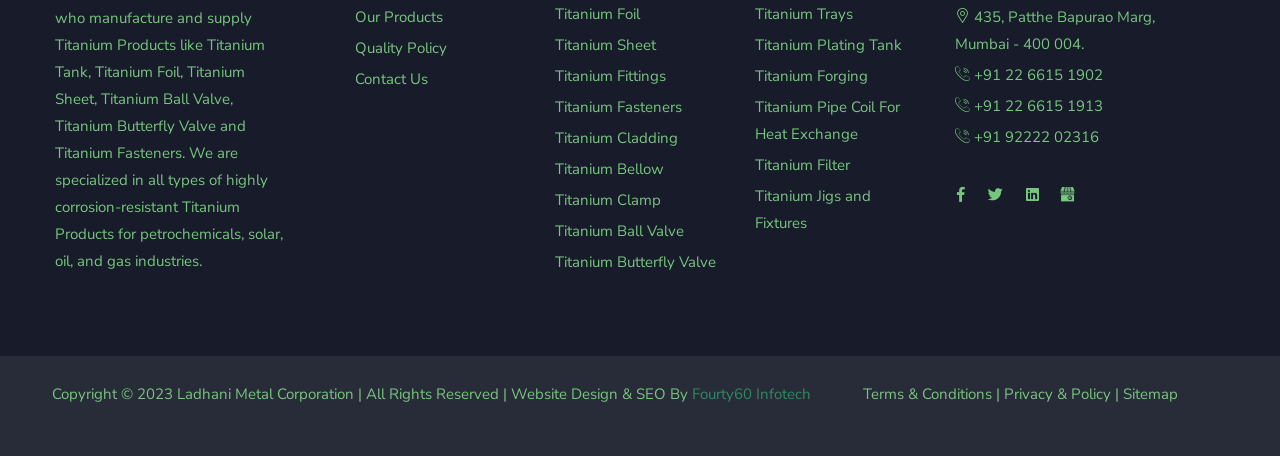Could you locate the bounding box coordinates for the section that should be clicked to accomplish this task: "Click on Titanium Foil".

[0.434, 0.01, 0.5, 0.053]